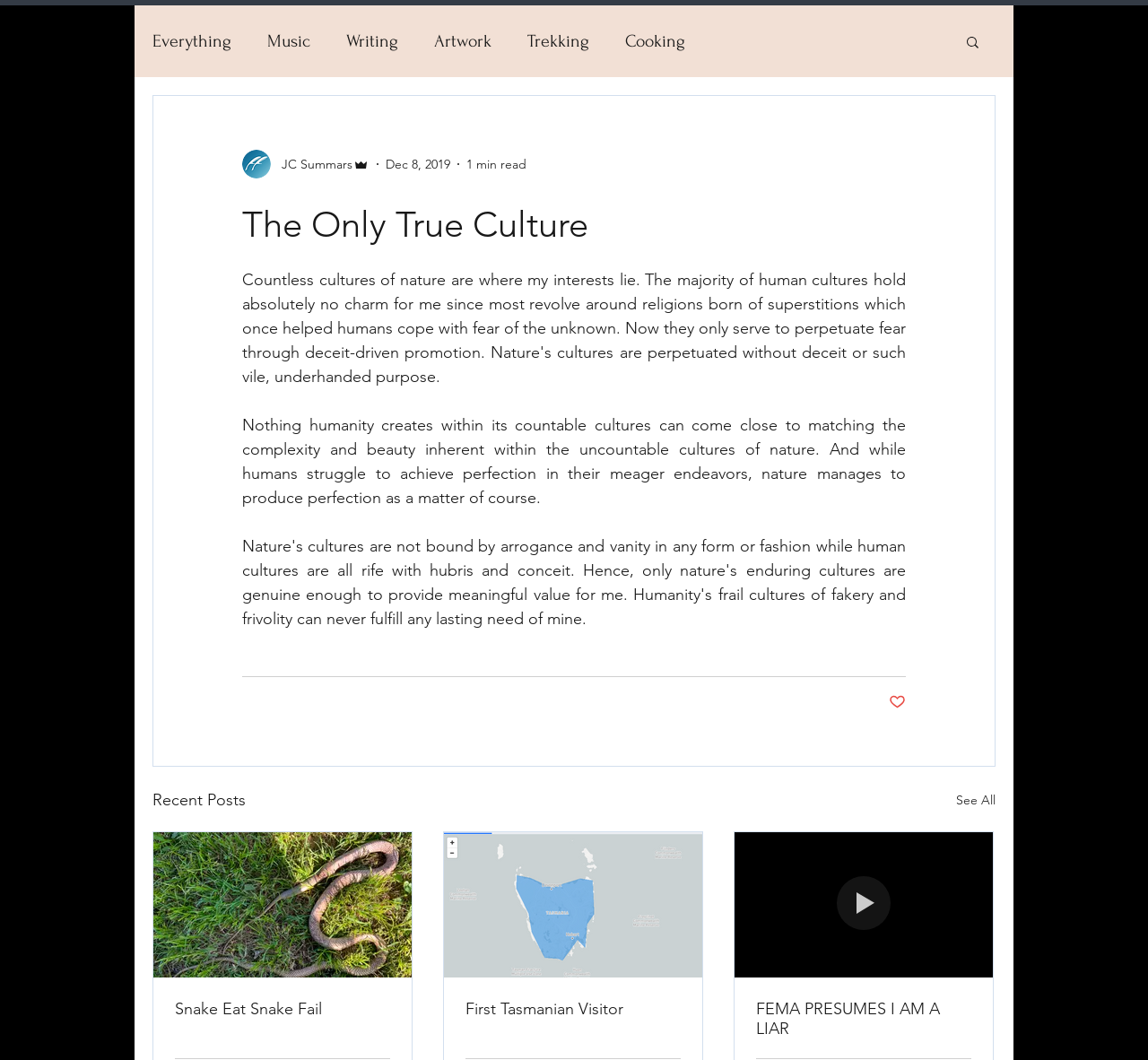What is the author's name?
Look at the screenshot and give a one-word or phrase answer.

JC Summars